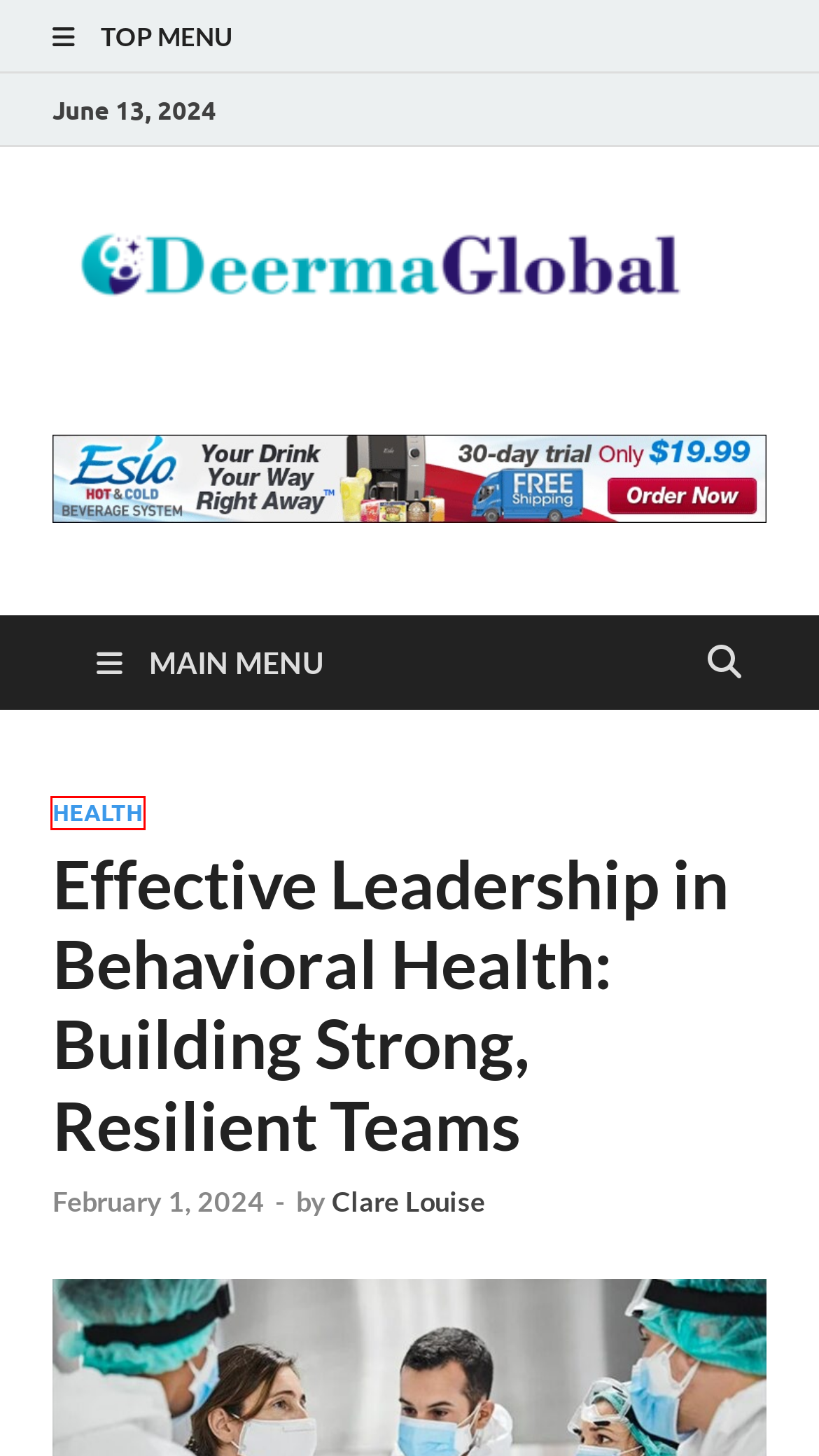You are provided with a screenshot of a webpage highlighting a UI element with a red bounding box. Choose the most suitable webpage description that matches the new page after clicking the element in the bounding box. Here are the candidates:
A. Deerma Global | General Blog
B. Clare Louise | Deerma Global
C. Are Alcohol Monitoring Device Reviews Positive For The Buyers? | Deerma Global
D. Dating | Deerma Global
E. Stopping Roof Leaks: Your Handbook for a Leak-Free Home | Deerma Global
F. Shine On: The Artistic And Protective Wonders Of Laminating Foil | Deerma Global
G. InstaFollow Pro Secrets: Elevate Your Instagram Game with Insfollowpro.com | Deerma Global
H. Health | Deerma Global

H